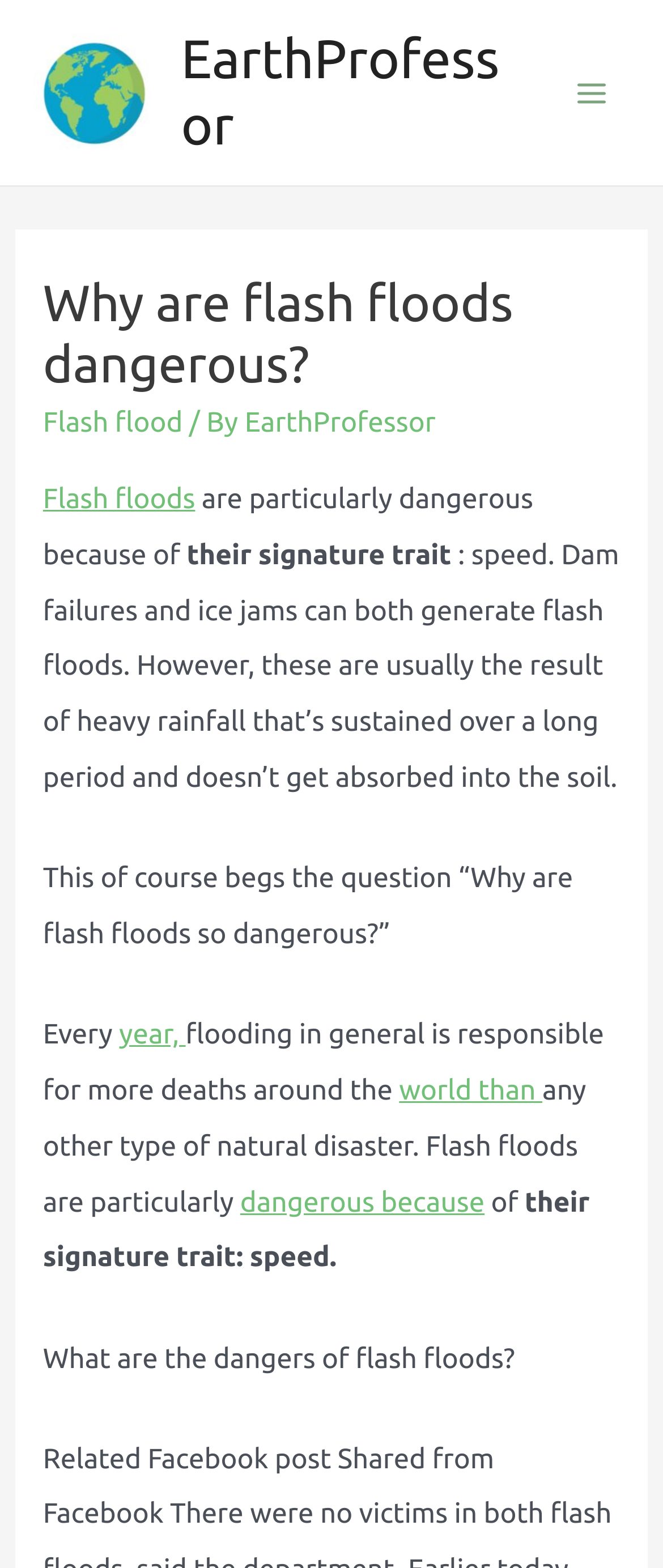Please identify the bounding box coordinates for the region that you need to click to follow this instruction: "Learn about 'Flash floods'".

[0.065, 0.309, 0.294, 0.328]